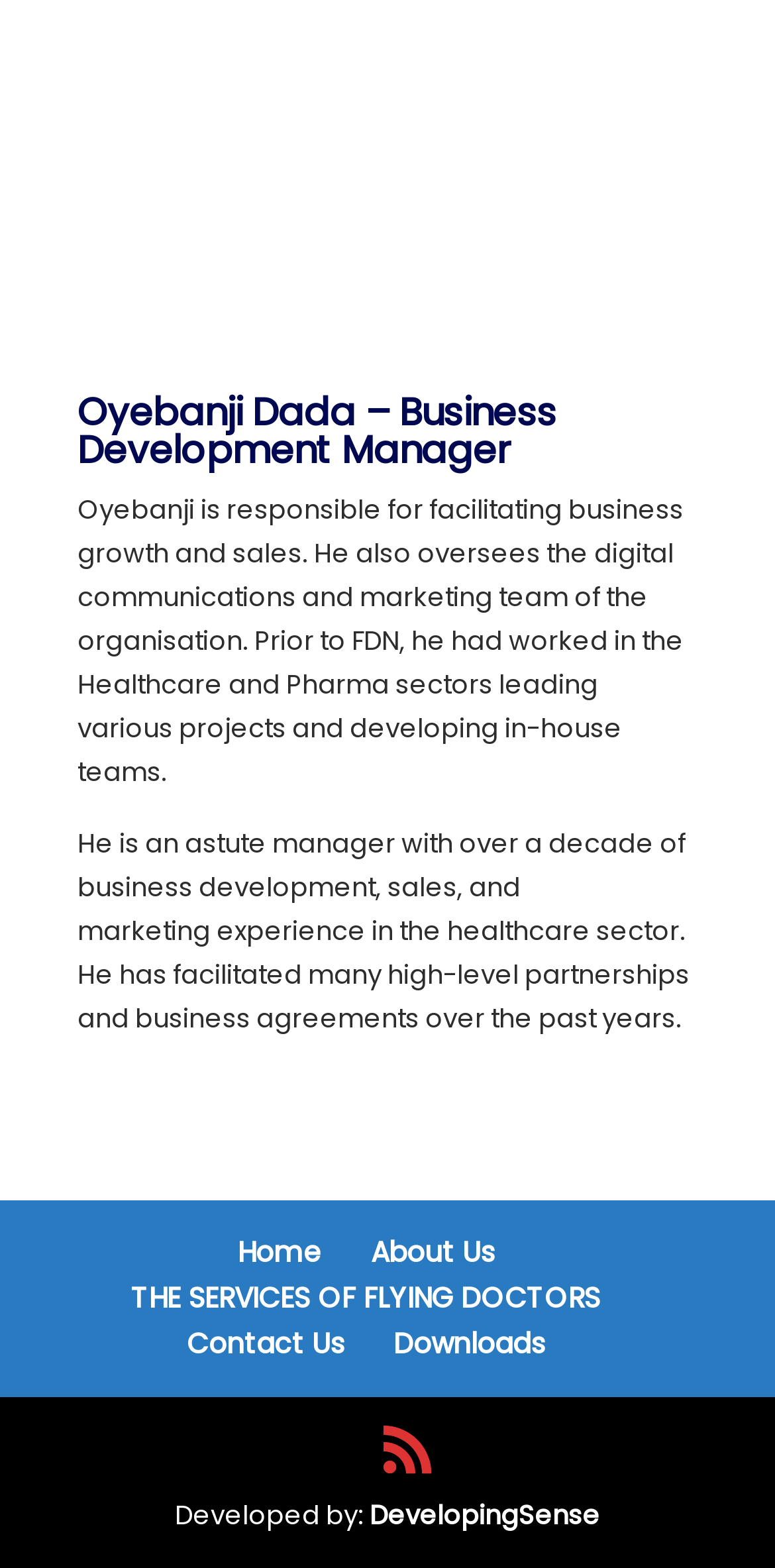Please reply to the following question with a single word or a short phrase:
How many links are there in the webpage?

6